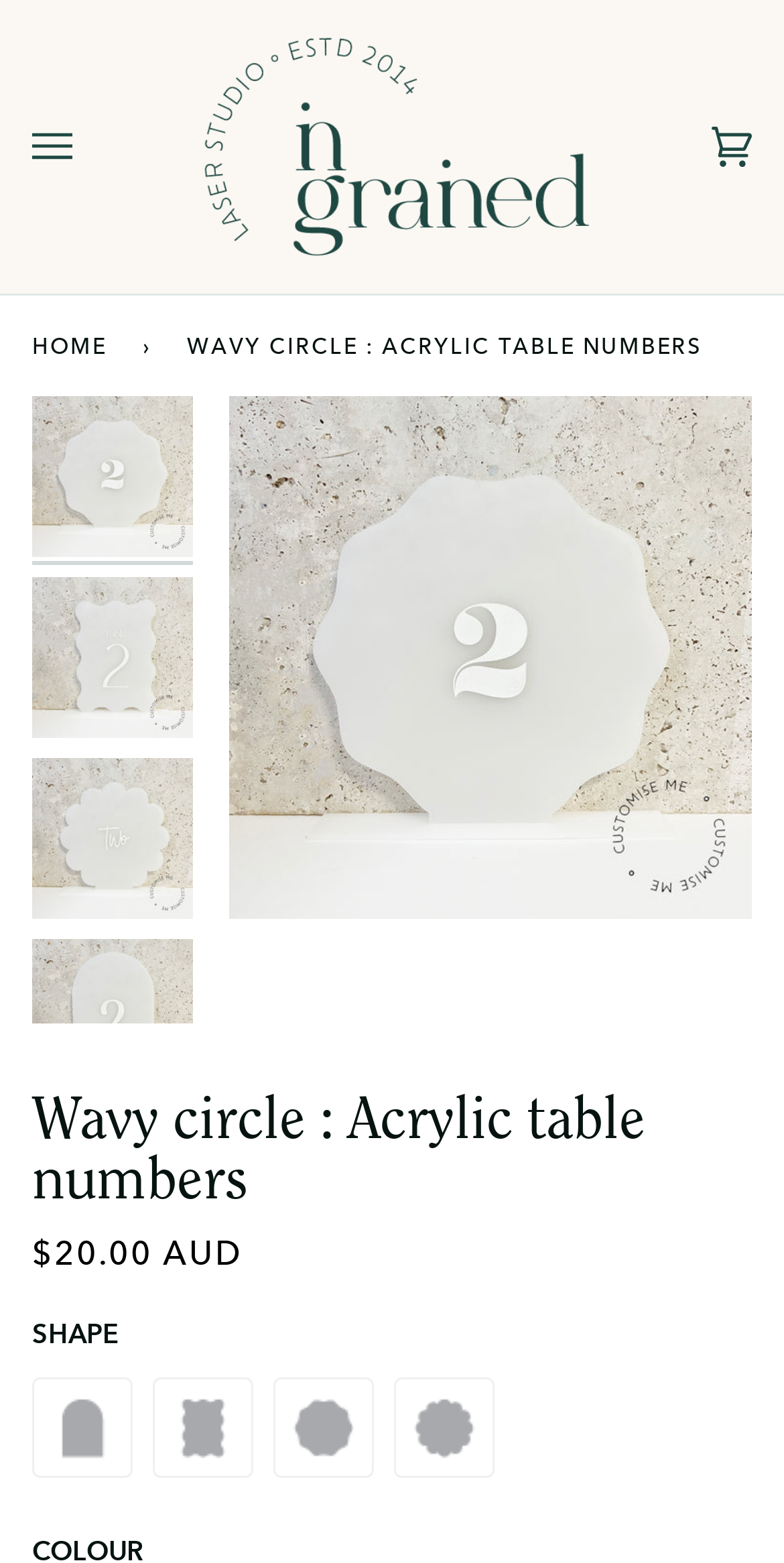How many shape options are available for the Wavy Circle Acrylic Table Number?
Provide an in-depth answer to the question, covering all aspects.

The shape options for the Wavy Circle Acrylic Table Number can be found in the product customization section, where four radio buttons are provided, each corresponding to a different shape option.